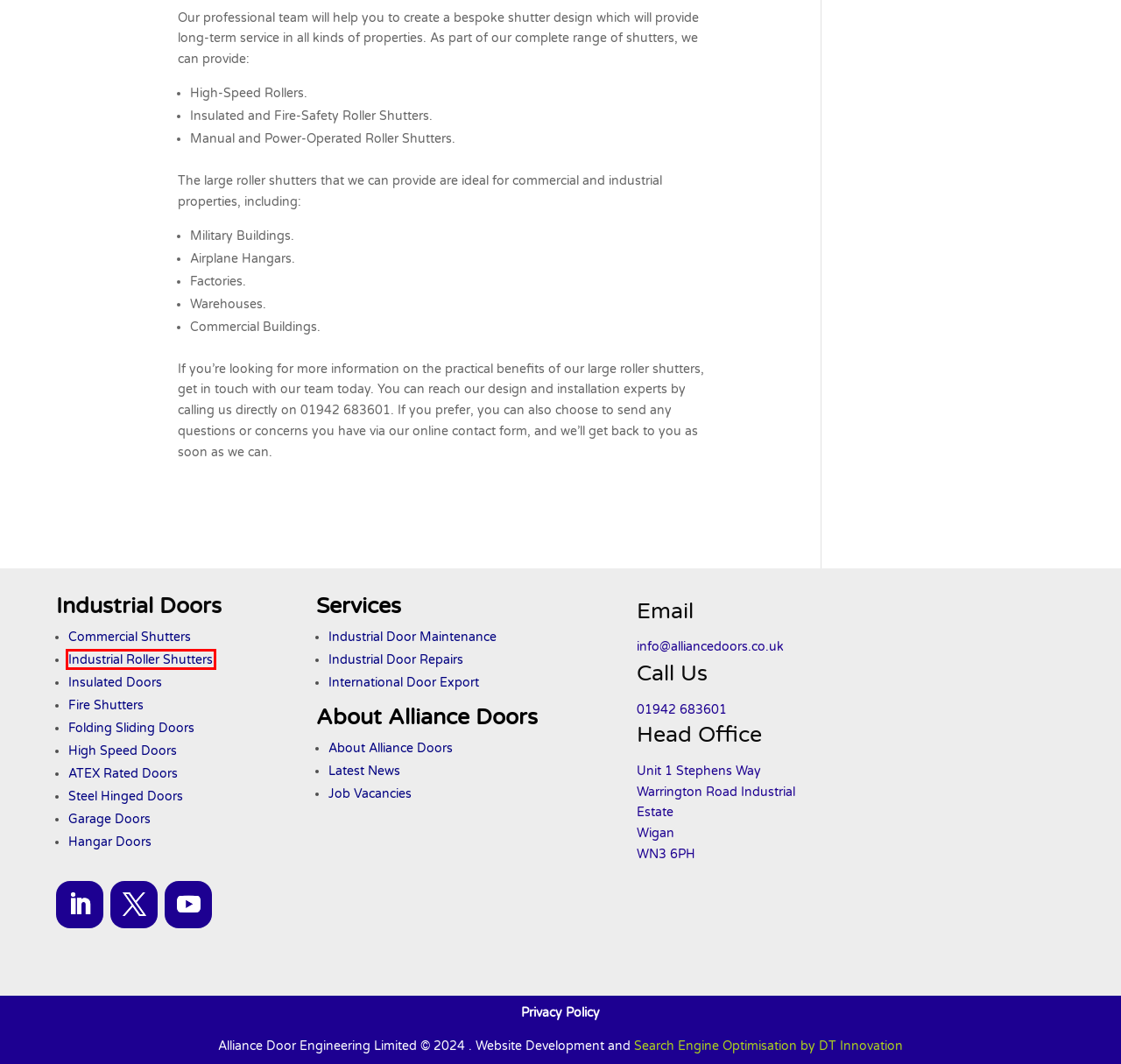You’re provided with a screenshot of a webpage that has a red bounding box around an element. Choose the best matching webpage description for the new page after clicking the element in the red box. The options are:
A. Industrial Door Repairs | Alliance Doors
B. Vacancies | Alliance Doors
C. Folding Sliding Doors by Alliance
D. Industrial Roller Shutter | Power Operated | Alliance Doors
E. High Speed Doors | Industrial & Commercial | Alliance
F. Privacy Policy | Alliance Doors
G. Garage Doors | Domestic and Commercial Entrances | Alliance Doors
H. ATEX Rated Industrial Roller Shutter | Repairs & Servicing | Alliance Doors

D